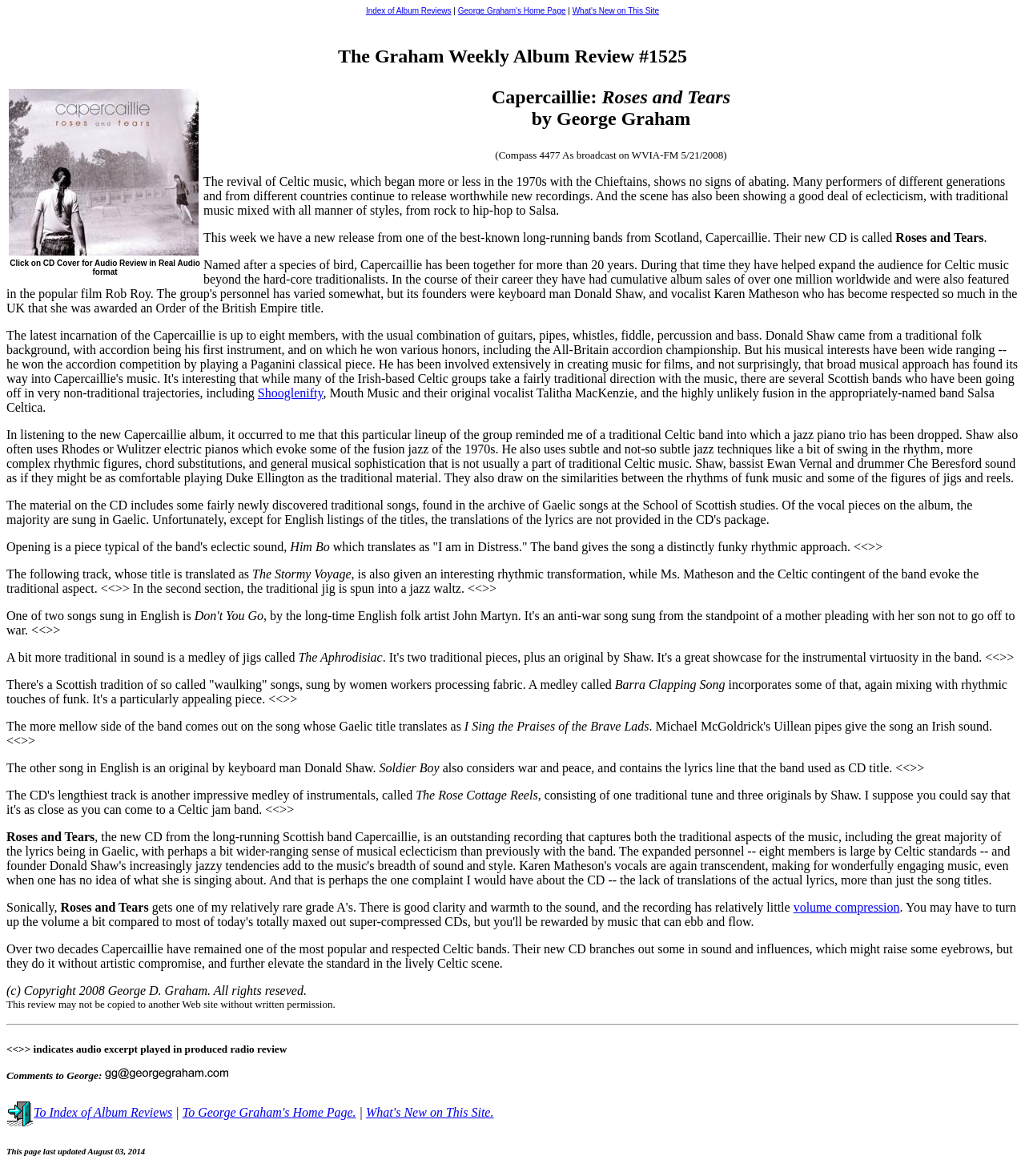Generate a thorough explanation of the webpage's elements.

This webpage is a music review page, specifically reviewing the album "Roses and Tears" by Capercaillie. At the top of the page, there are four links: "Index of Album Reviews", "George Graham's Home Page", "What's New on This Site", and a separator line. Below these links, there is a heading that displays the title of the album review, accompanied by a CD graphic image.

The main content of the page is a lengthy review of the album, written by George Graham. The review is divided into several paragraphs, each discussing different aspects of the album. The text is interspersed with song titles, such as "Him Bo", "The Stormy Voyage", and "Soldier Boy". The review also mentions the band's eclectic style, blending traditional Celtic music with jazz and funk influences.

Towards the bottom of the page, there are more links, including "To Index of Album Reviews", "To George Graham's Home Page", and "What's New on This Site". There is also a copyright notice and a statement about not copying the review to another website without permission. Finally, there is a horizontal separator line, followed by a heading that indicates audio excerpts played in the produced radio review, and a link to contact George. The page ends with a note about the last update date, August 03, 2014.